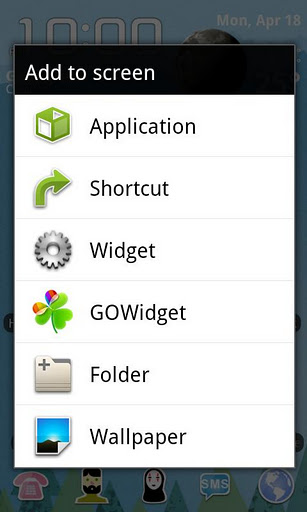Look at the image and give a detailed response to the following question: What application is likely providing this functionality?

Based on the caption, it is mentioned that the menu is likely part of the functionality provided by the Go Task Manager application, which is designed to simplify user interaction with multitasking and app management.